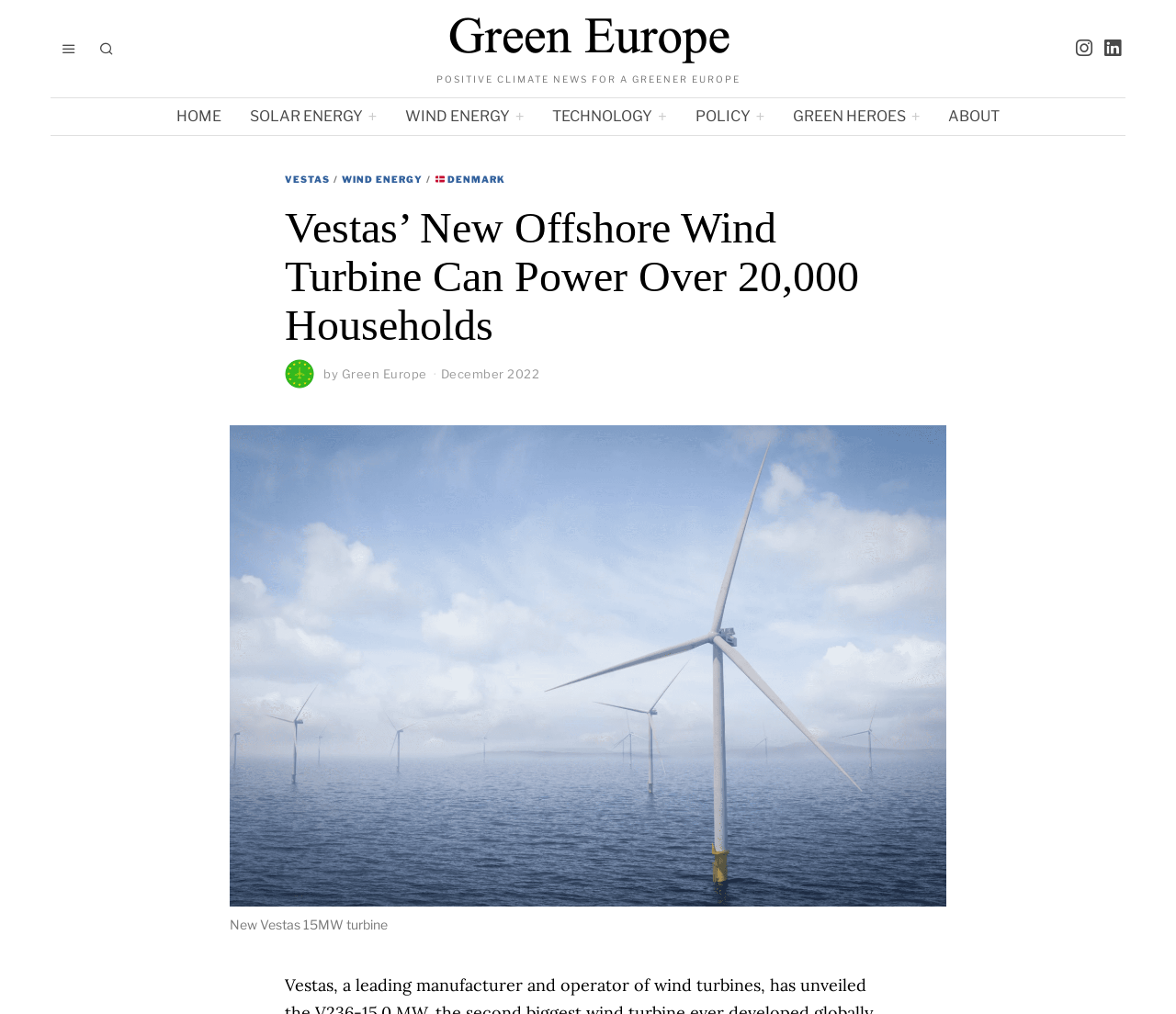Locate and extract the text of the main heading on the webpage.

Vestas’ New Offshore Wind Turbine Can Power Over 20,000 Households